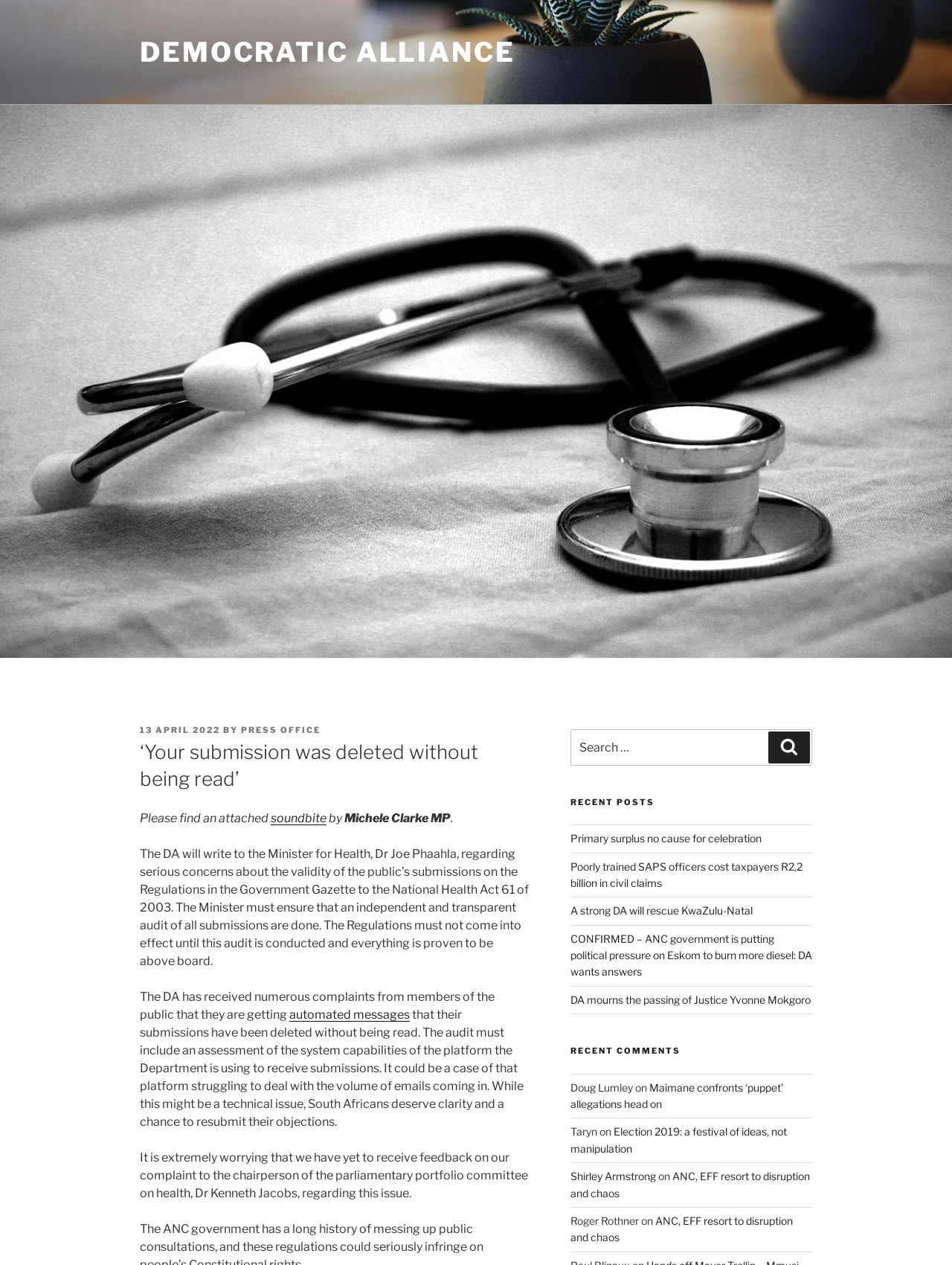Highlight the bounding box coordinates of the region I should click on to meet the following instruction: "Email Millie at millie@smarttesting.net".

None